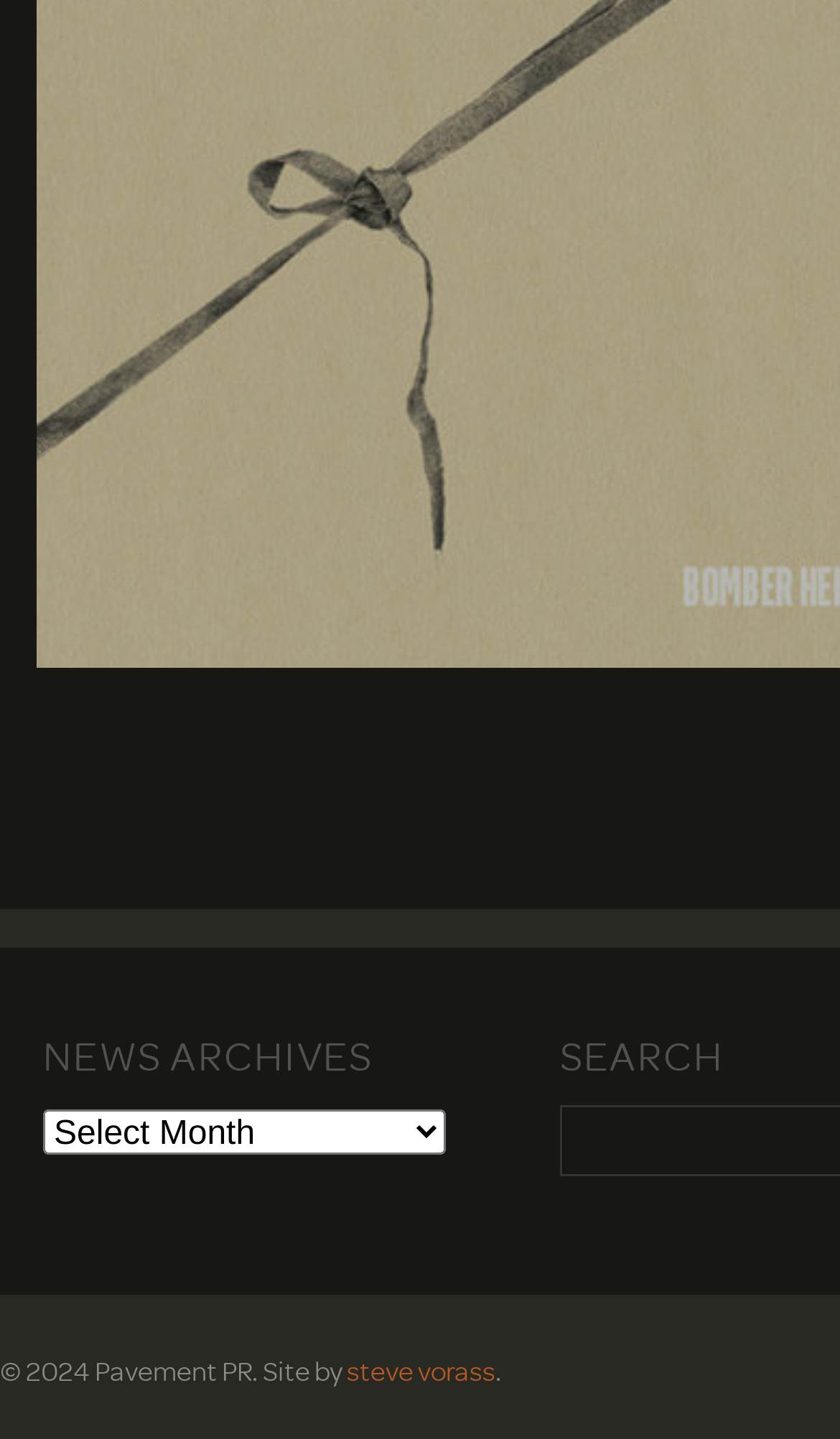Identify the bounding box for the described UI element. Provide the coordinates in (top-left x, top-left y, bottom-right x, bottom-right y) format with values ranging from 0 to 1: steve vorass

[0.413, 0.937, 0.59, 0.967]